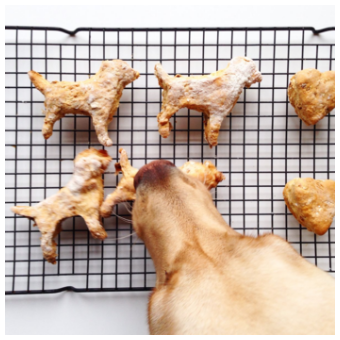What is the color of the treats?
Look at the image and respond with a single word or a short phrase.

Golden brown